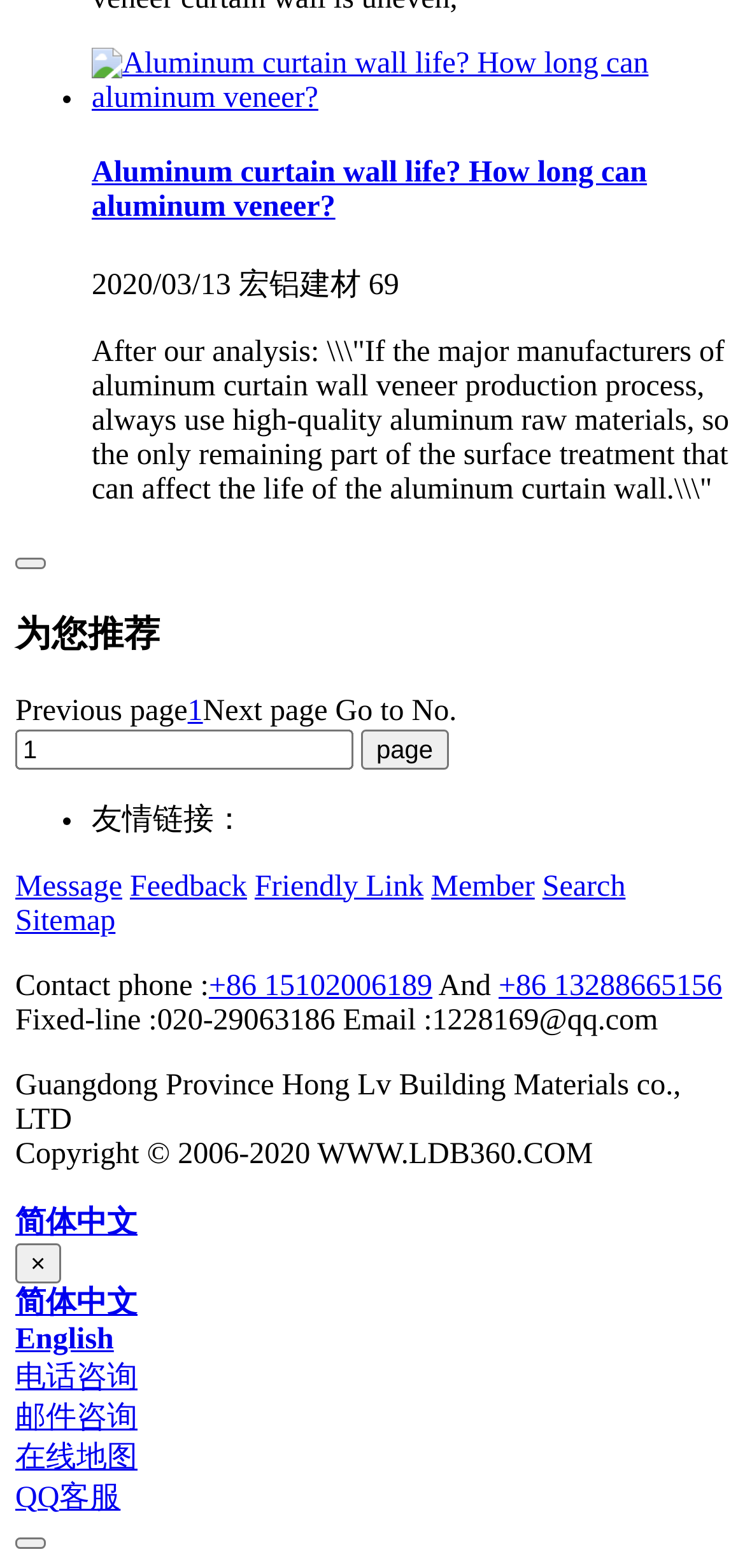Locate the bounding box coordinates of the clickable area needed to fulfill the instruction: "Contact via phone".

[0.28, 0.618, 0.58, 0.639]